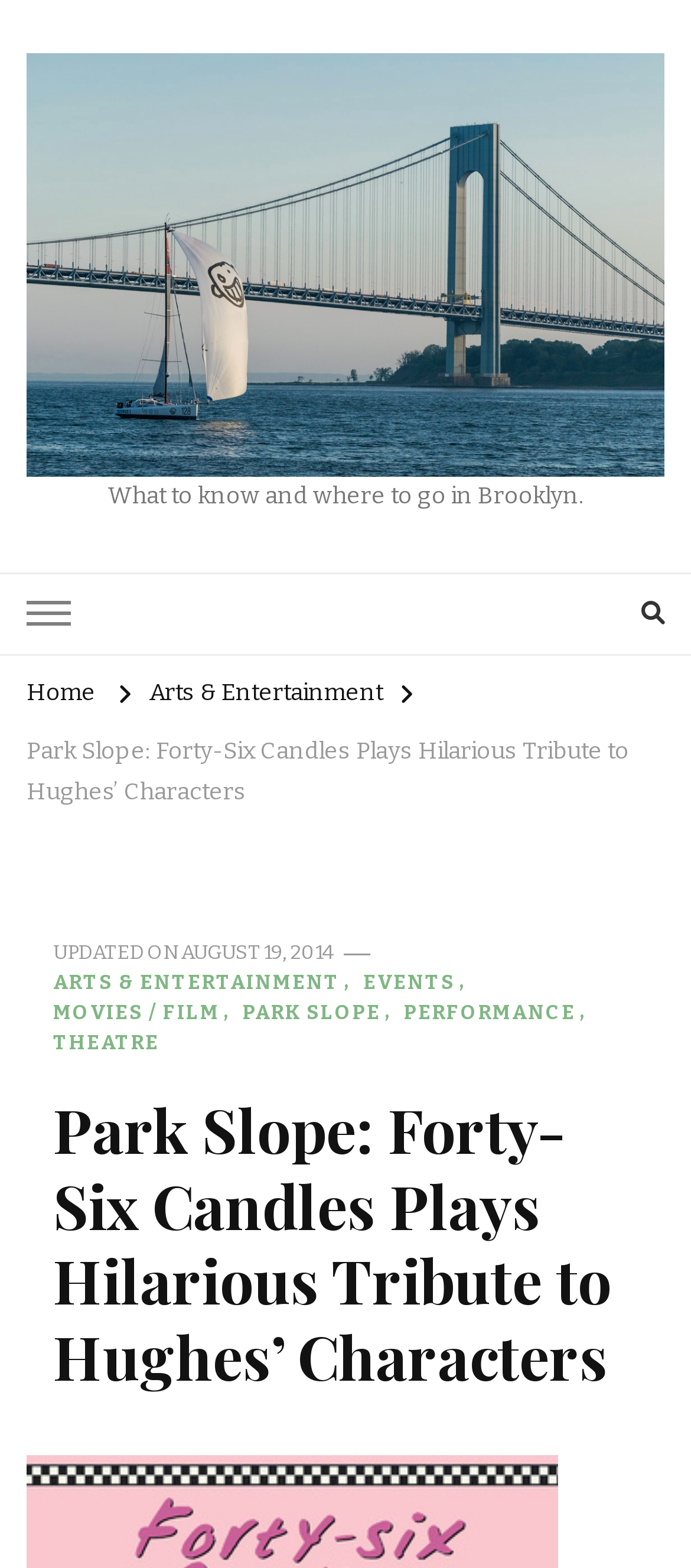How many links are in the navigation menu?
Please provide an in-depth and detailed response to the question.

I counted the links in the navigation menu, which includes 'Home' and 'Arts & Entertainment'. There are two links in the navigation menu.